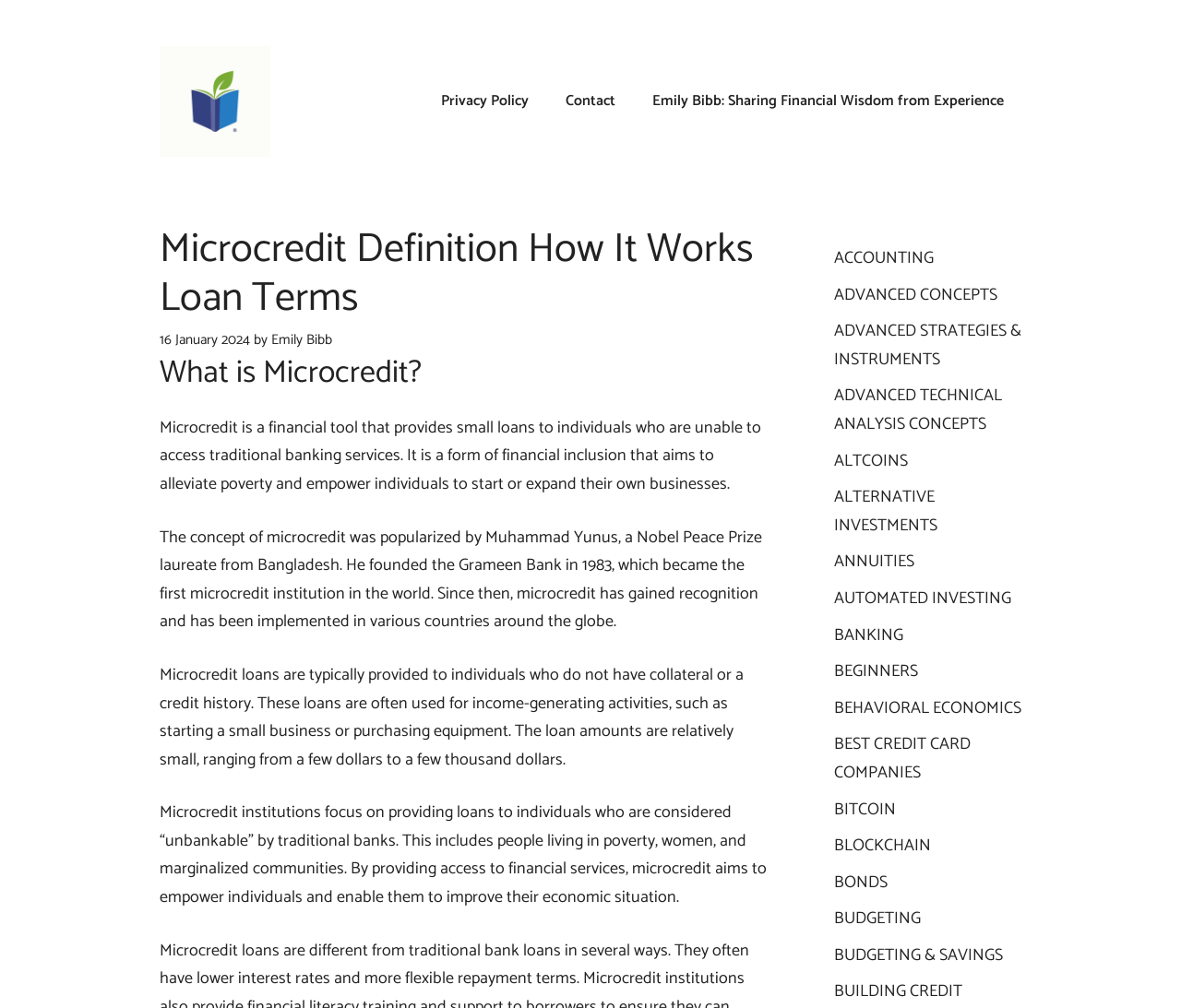Could you indicate the bounding box coordinates of the region to click in order to complete this instruction: "Click on the 'SAXA fund' link".

[0.135, 0.086, 0.229, 0.114]